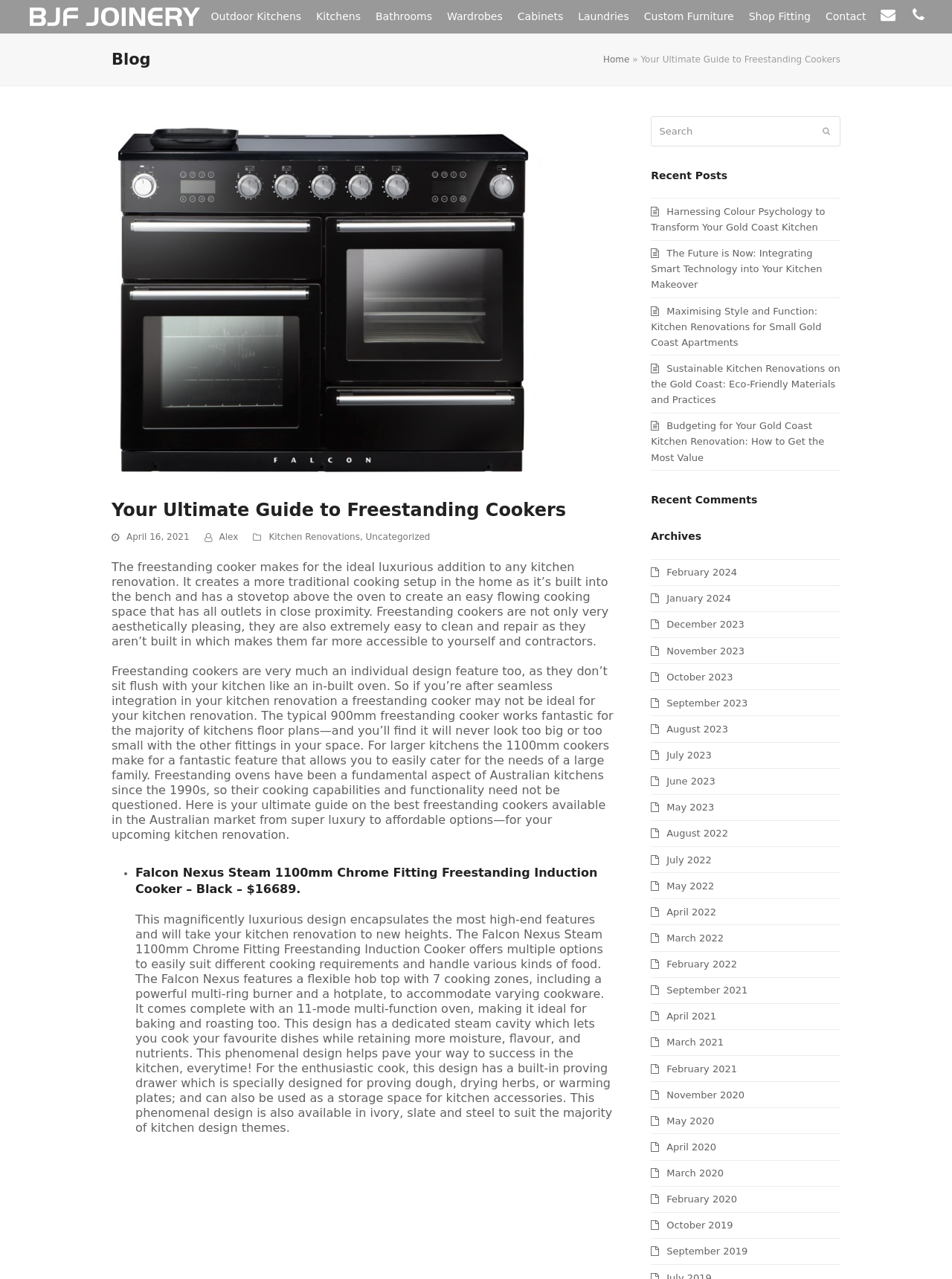What is the author of the blog post?
Using the image, respond with a single word or phrase.

Alex